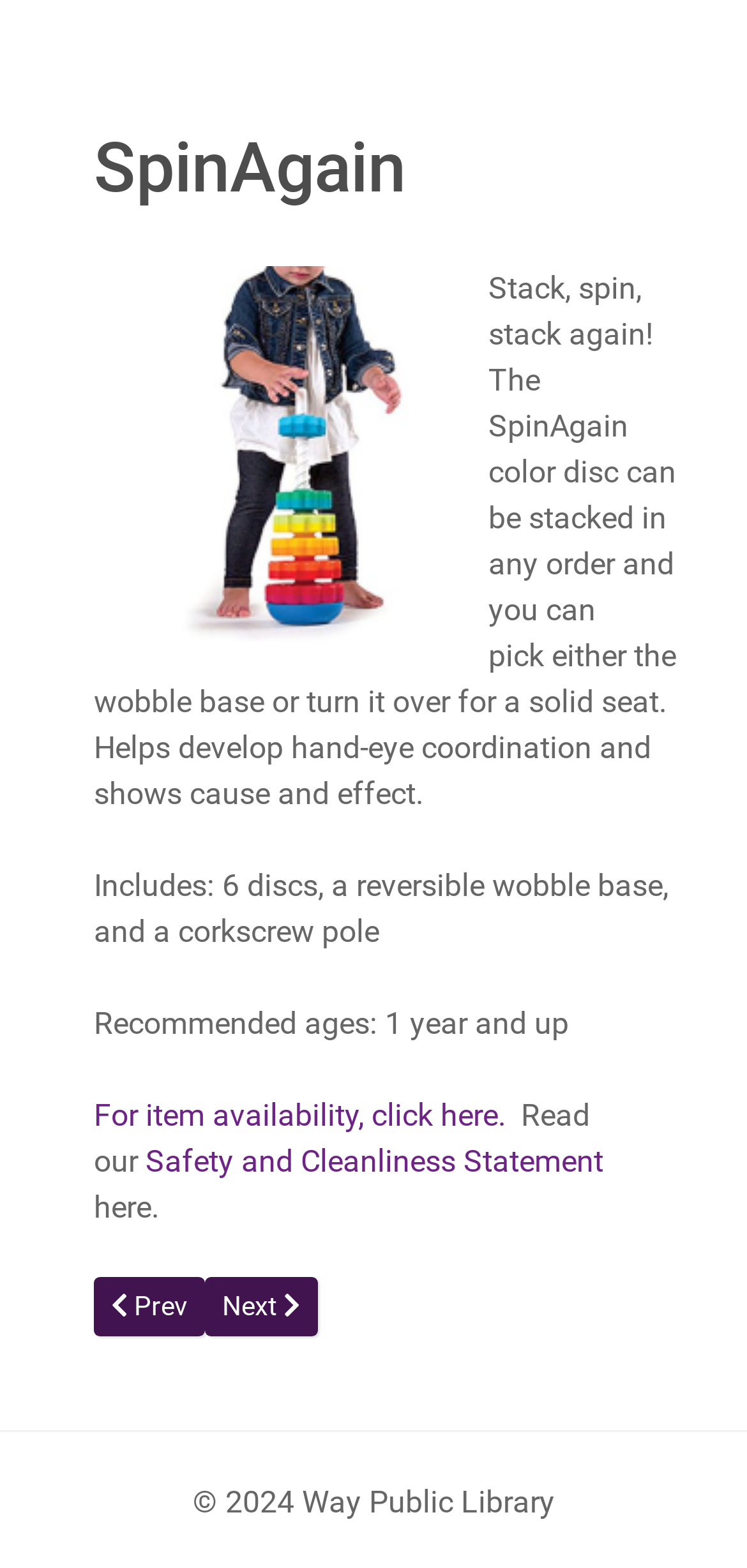Where can I find information on item availability?
Analyze the image and deliver a detailed answer to the question.

The text 'For item availability, click here' is a link that suggests clicking on it will provide information on the availability of the SpinAgain product.